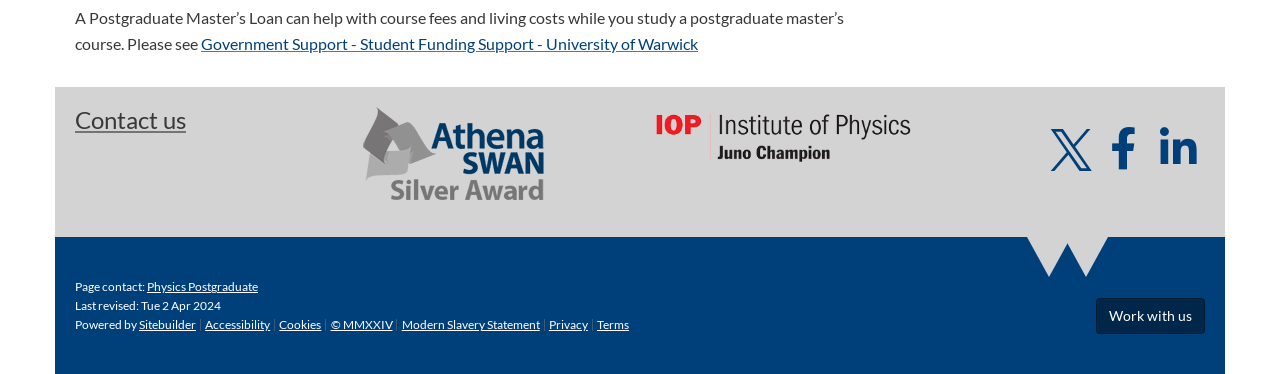Please determine the bounding box coordinates, formatted as (top-left x, top-left y, bottom-right x, bottom-right y), with all values as floating point numbers between 0 and 1. Identify the bounding box of the region described as: Modern Slavery Statement

[0.314, 0.849, 0.422, 0.889]